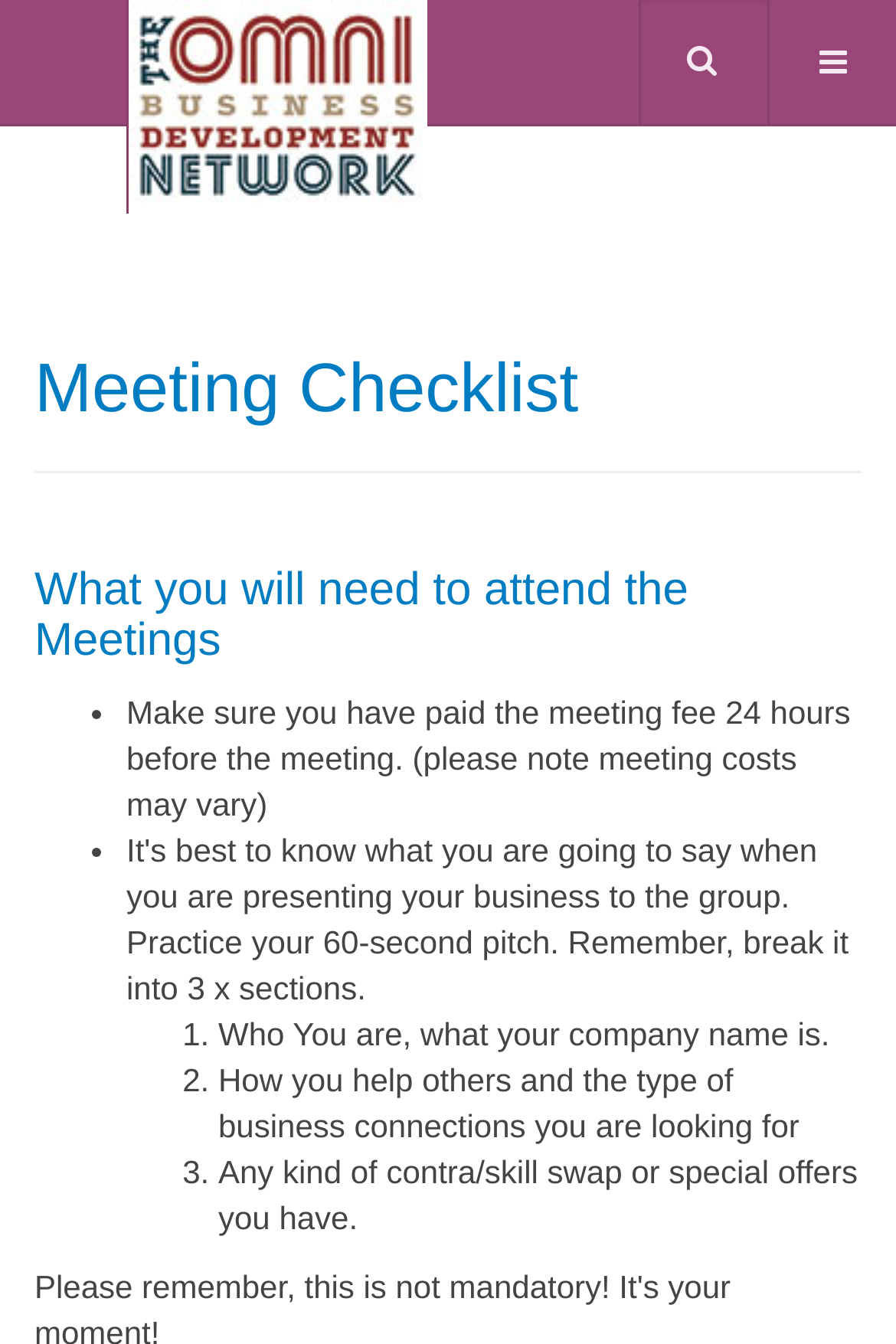Give a one-word or short phrase answer to the question: 
Is there a button on the top-right corner of the webpage?

Yes